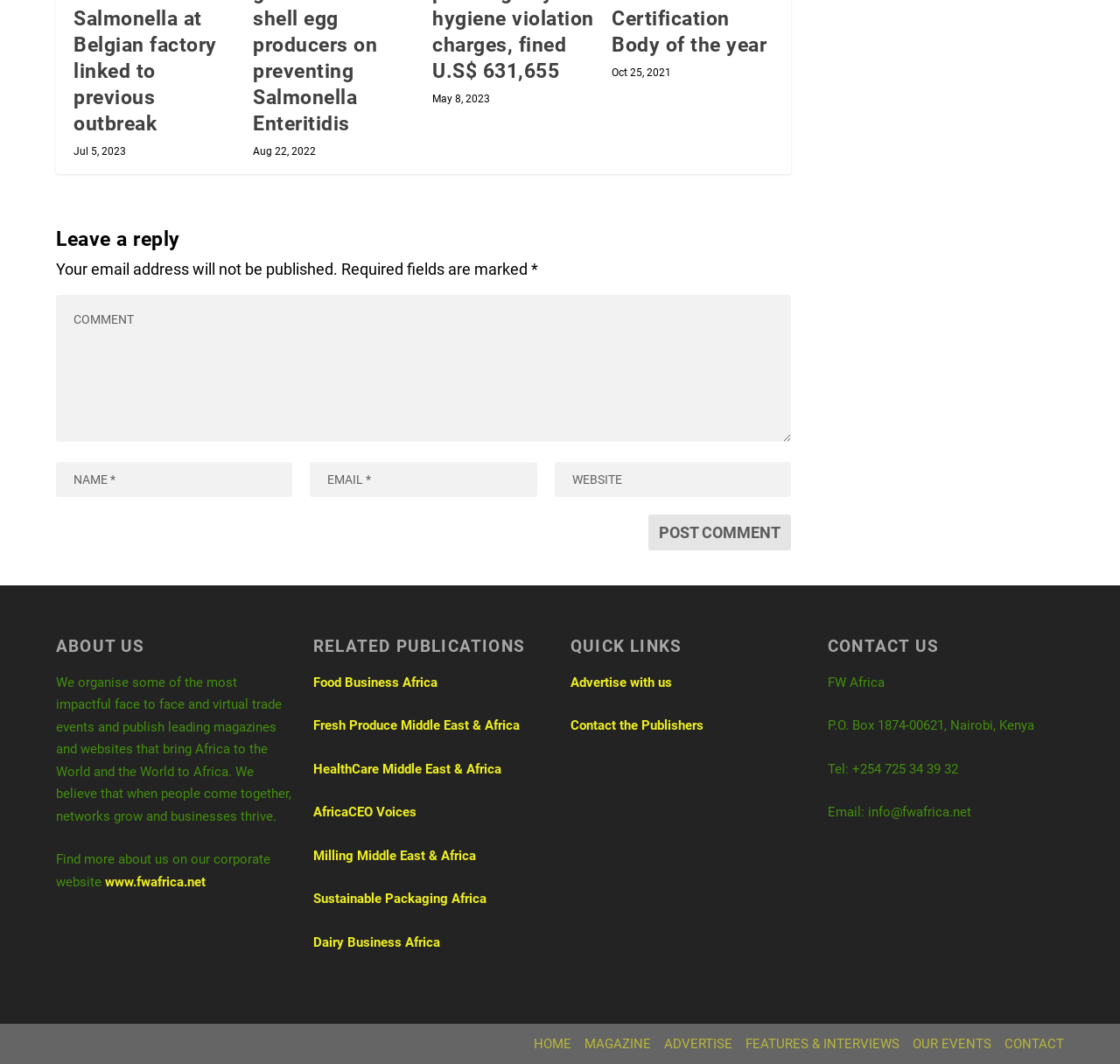Pinpoint the bounding box coordinates of the area that must be clicked to complete this instruction: "Contact the publishers".

[0.509, 0.663, 0.628, 0.678]